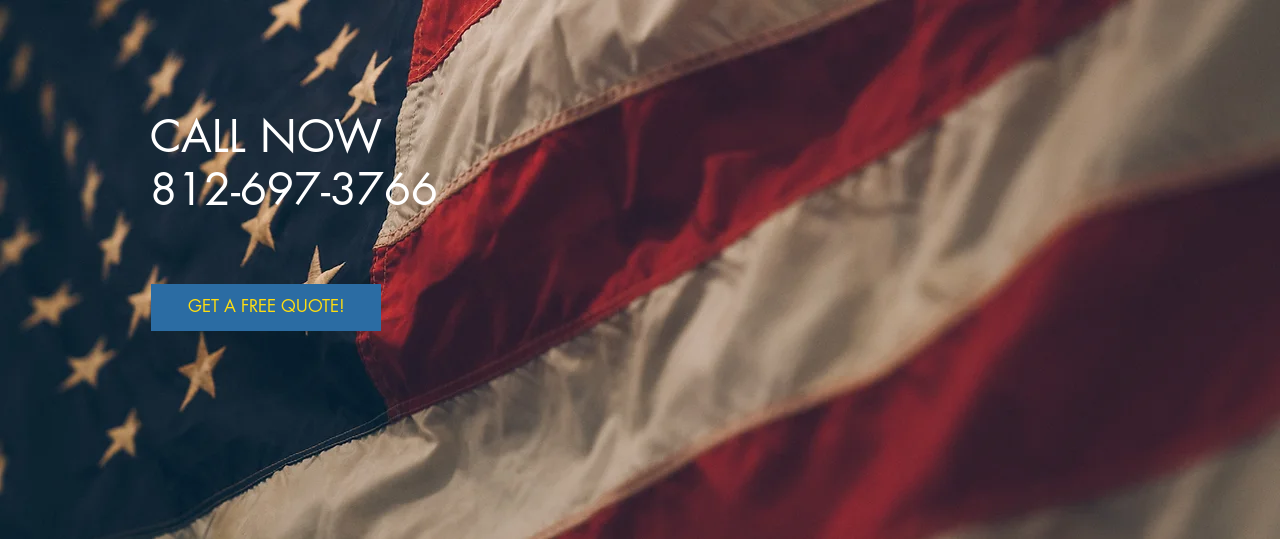Respond to the following query with just one word or a short phrase: 
What is the phone number displayed in the image?

812-697-3766